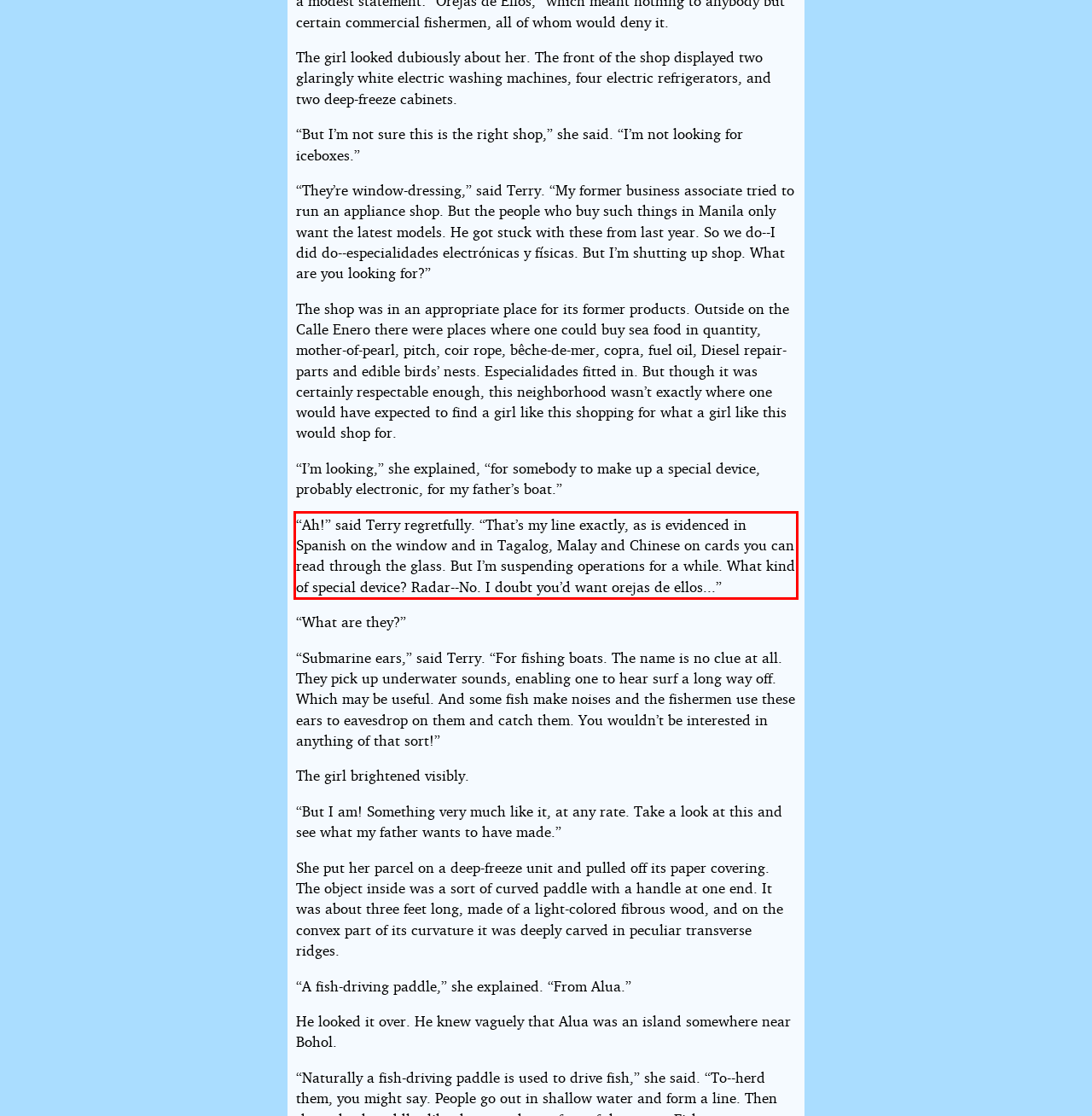Observe the screenshot of the webpage that includes a red rectangle bounding box. Conduct OCR on the content inside this red bounding box and generate the text.

“Ah!” said Terry regretfully. “That’s my line exactly, as is evidenced in Spanish on the window and in Tagalog, Malay and Chinese on cards you can read through the glass. But I’m suspending operations for a while. What kind of special device? Radar--No. I doubt you’d want orejas de ellos...”